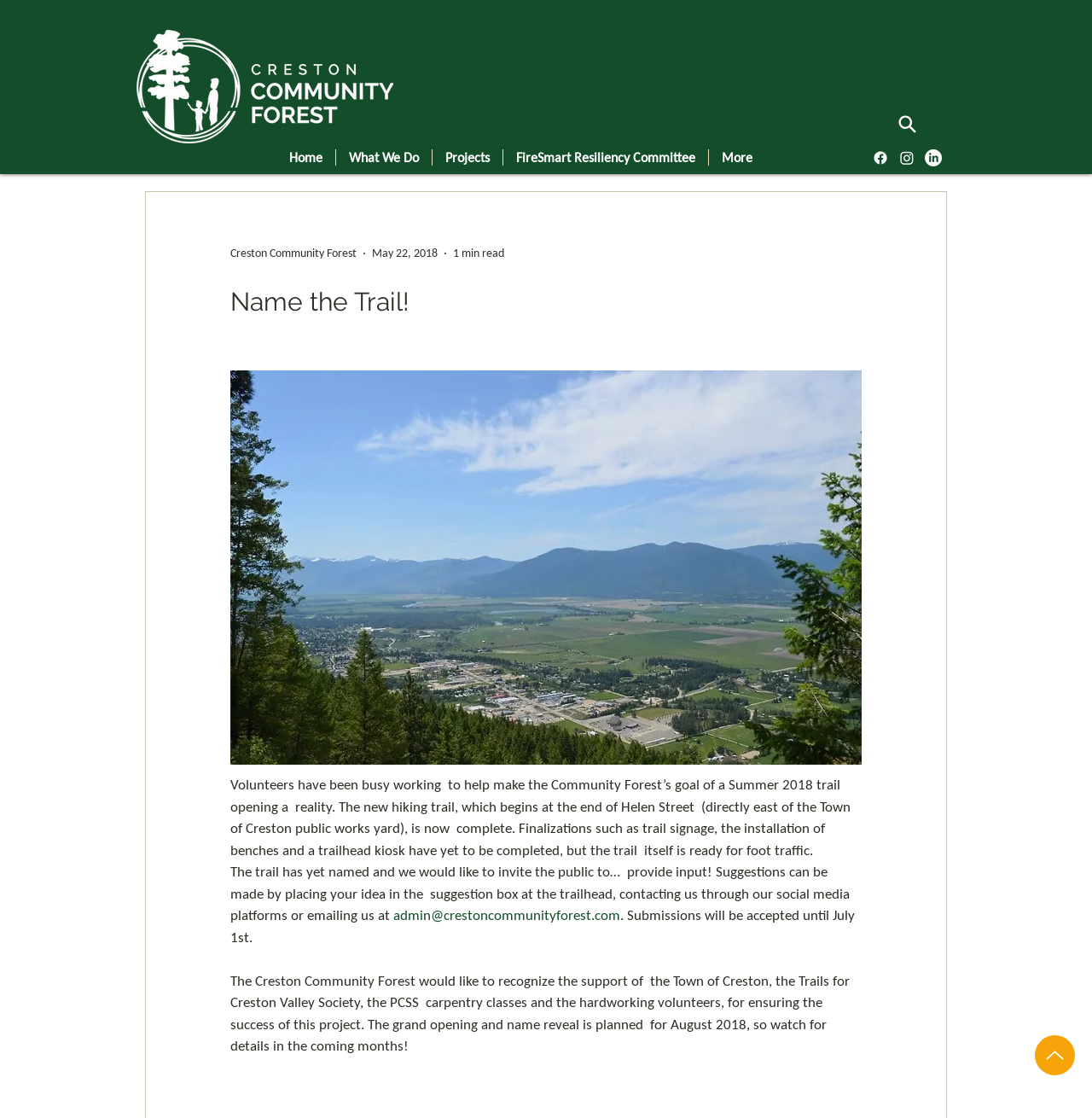Calculate the bounding box coordinates for the UI element based on the following description: "Up". Ensure the coordinates are four float numbers between 0 and 1, i.e., [left, top, right, bottom].

[0.948, 0.926, 0.984, 0.962]